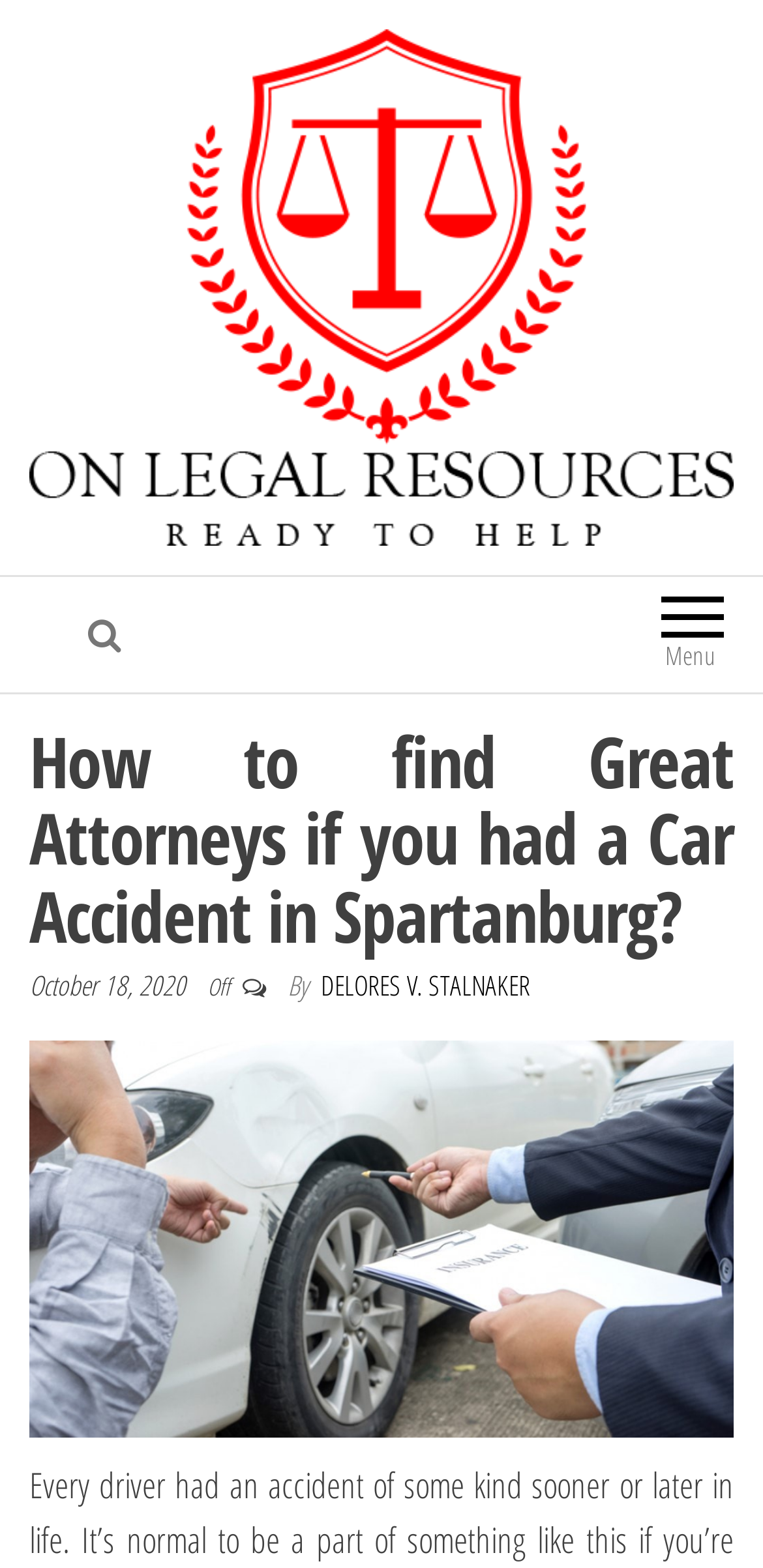Provide a short answer using a single word or phrase for the following question: 
Who wrote the article?

DELORES V. STALNAKER